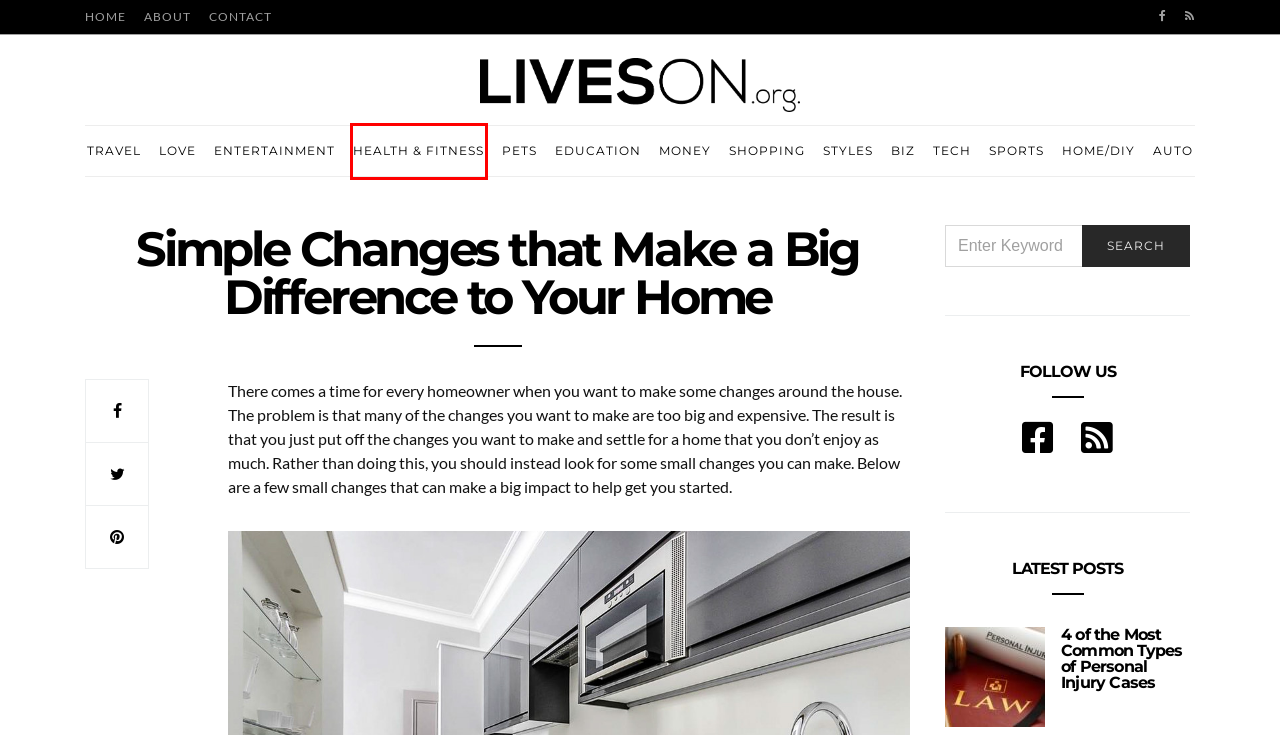Examine the screenshot of the webpage, noting the red bounding box around a UI element. Pick the webpage description that best matches the new page after the element in the red bounding box is clicked. Here are the candidates:
A. Education Archives - Lives On
B. Tech Archives - Lives On
C. Contact Lives On - Lives On
D. Auto Archives - Lives On
E. Pets Archives - Lives On
F. Health & Fitness Archives - Lives On
G. Lives On - Define Your Lifestyle!
H. Money Archives - Lives On

F